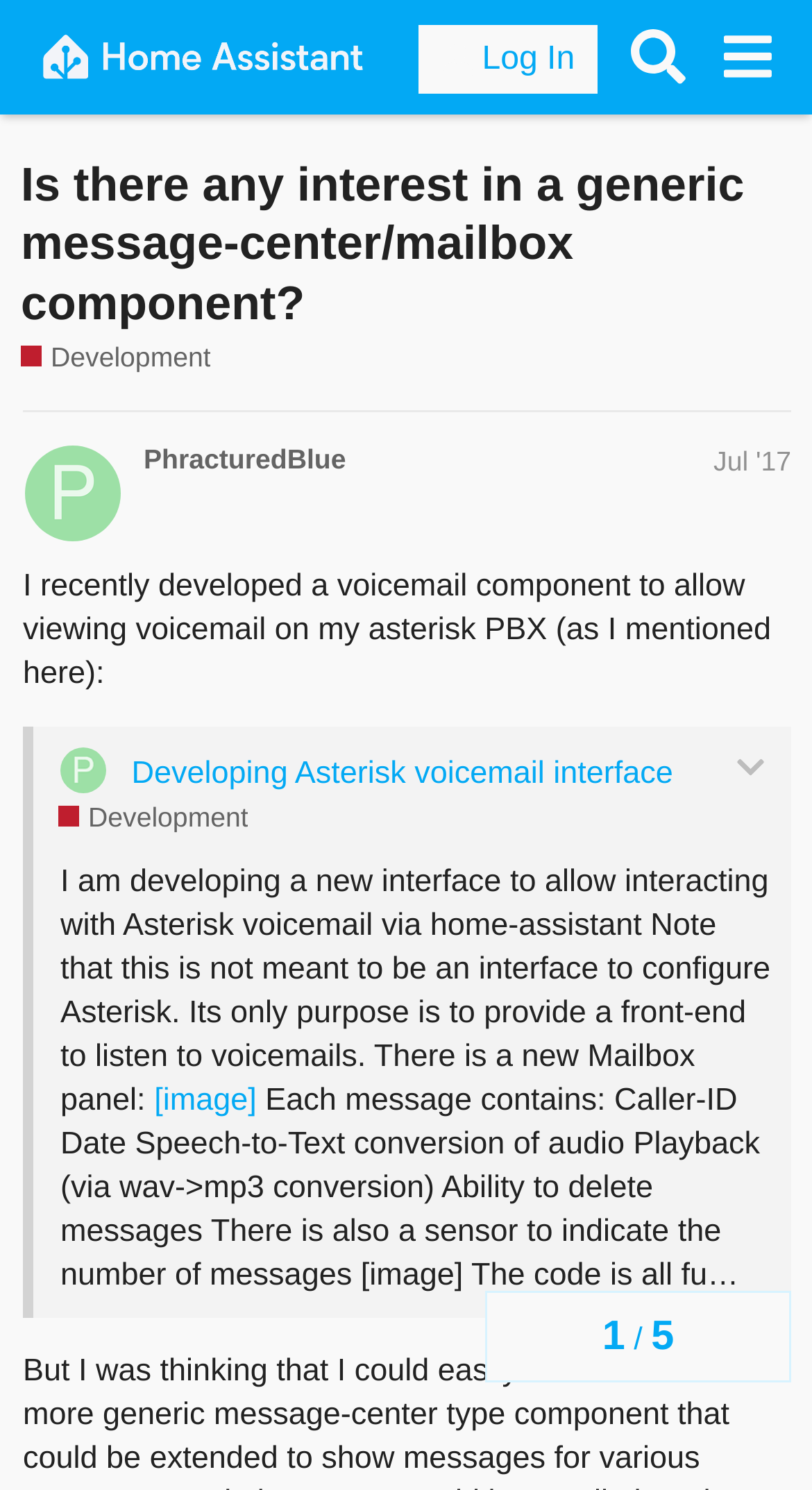Could you locate the bounding box coordinates for the section that should be clicked to accomplish this task: "Search for topics".

[0.755, 0.009, 0.865, 0.068]